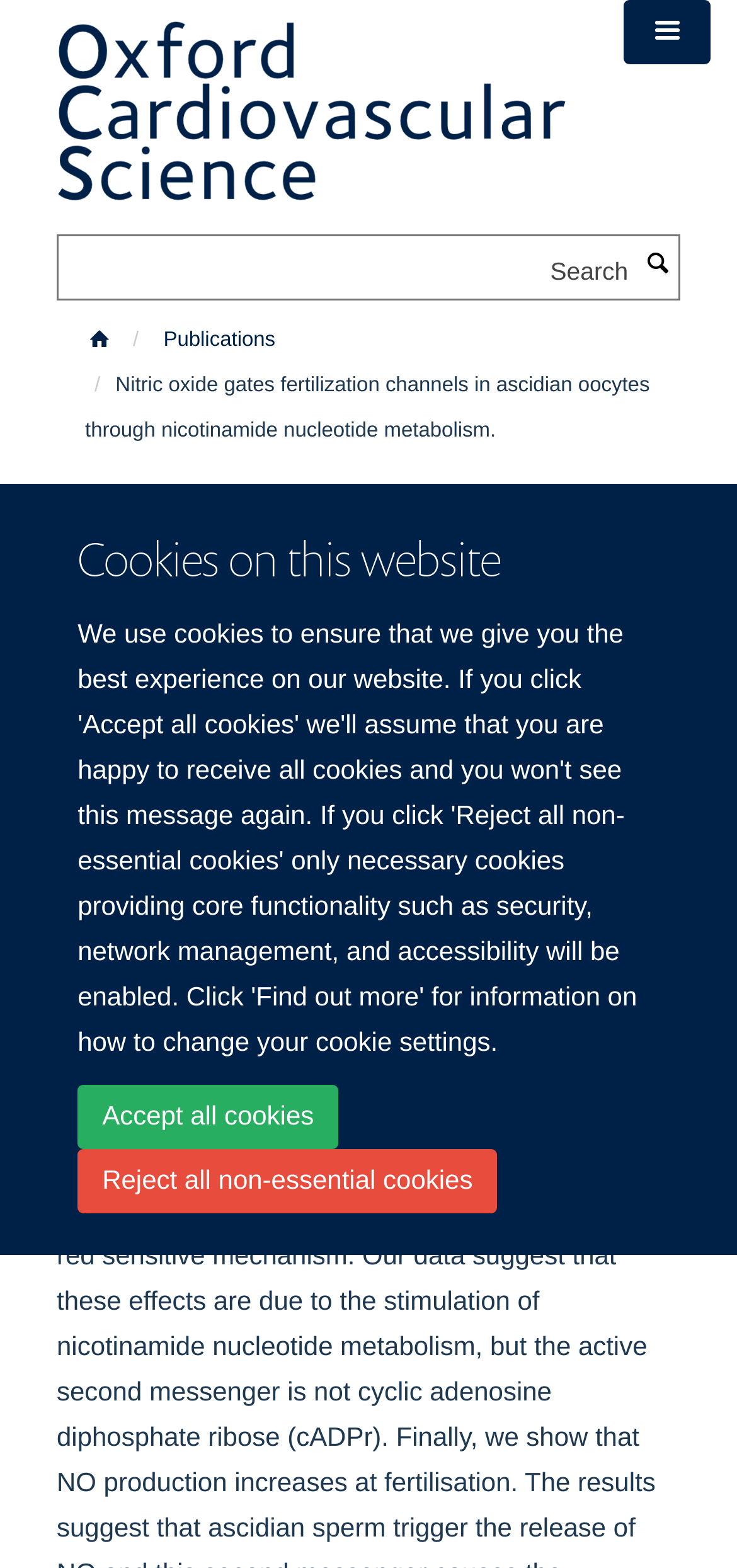Please identify the bounding box coordinates of the clickable area that will allow you to execute the instruction: "Toggle the menu".

[0.846, 0.0, 0.963, 0.041]